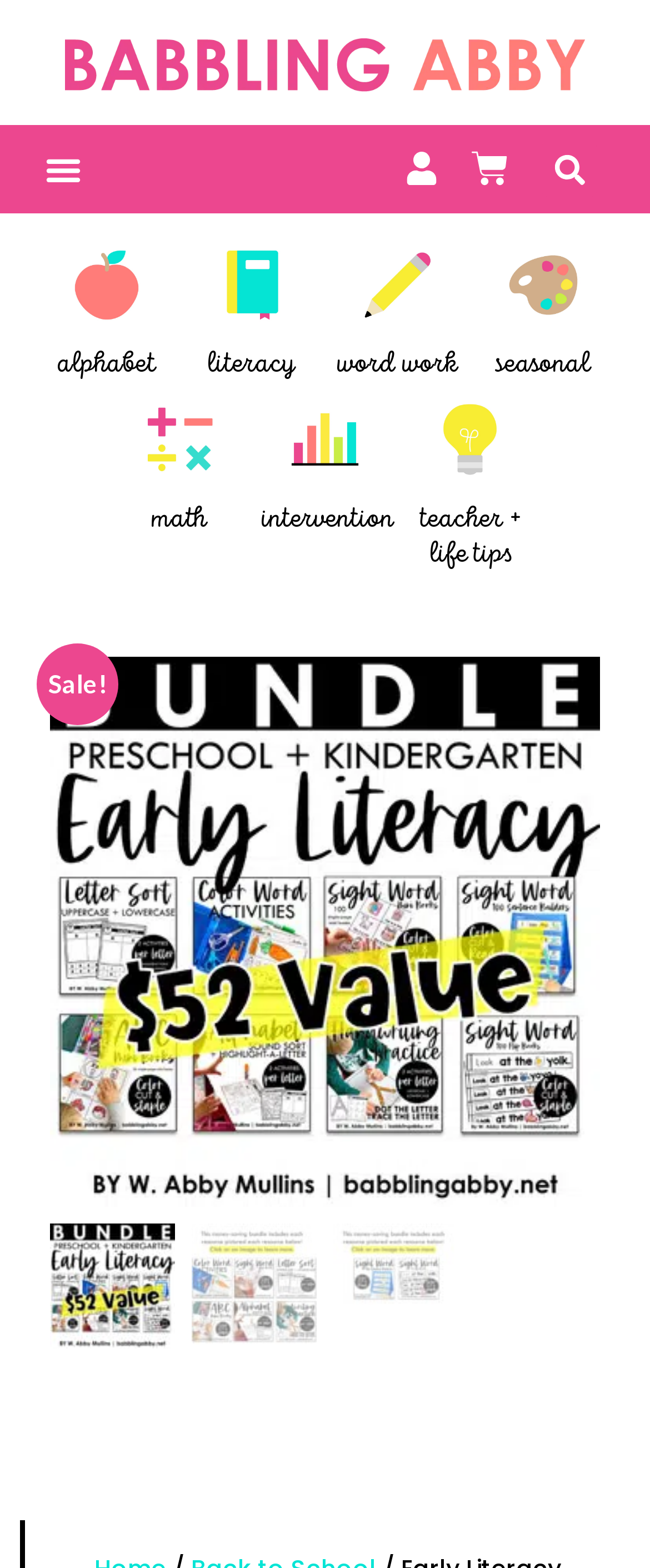Provide an in-depth caption for the contents of the webpage.

This webpage appears to be an online store or marketplace, specifically focused on educational resources for preschool and kindergarten distance learning. 

At the top of the page, there is a menu toggle button on the left and a search bar on the right. The search bar has a search button next to it. 

Below the top section, there are several figures or images arranged horizontally, each accompanied by a heading and a link. The headings include "alphabet", "literacy", "word work", "seasonal", "math", "intervention", and "teacher + life tips". These headings are likely categories for the educational resources available on the site.

To the left of these figures, there is a link with the text "Sale!" in a prominent position. Below this link, there is a large link that takes up most of the width of the page, with the text "original-5415201-1". This link is likely a featured product or resource.

At the bottom of the page, there are three images arranged horizontally, but their content is not specified.

In the top-right corner, there is a cart link with an image of a shopping cart next to it.